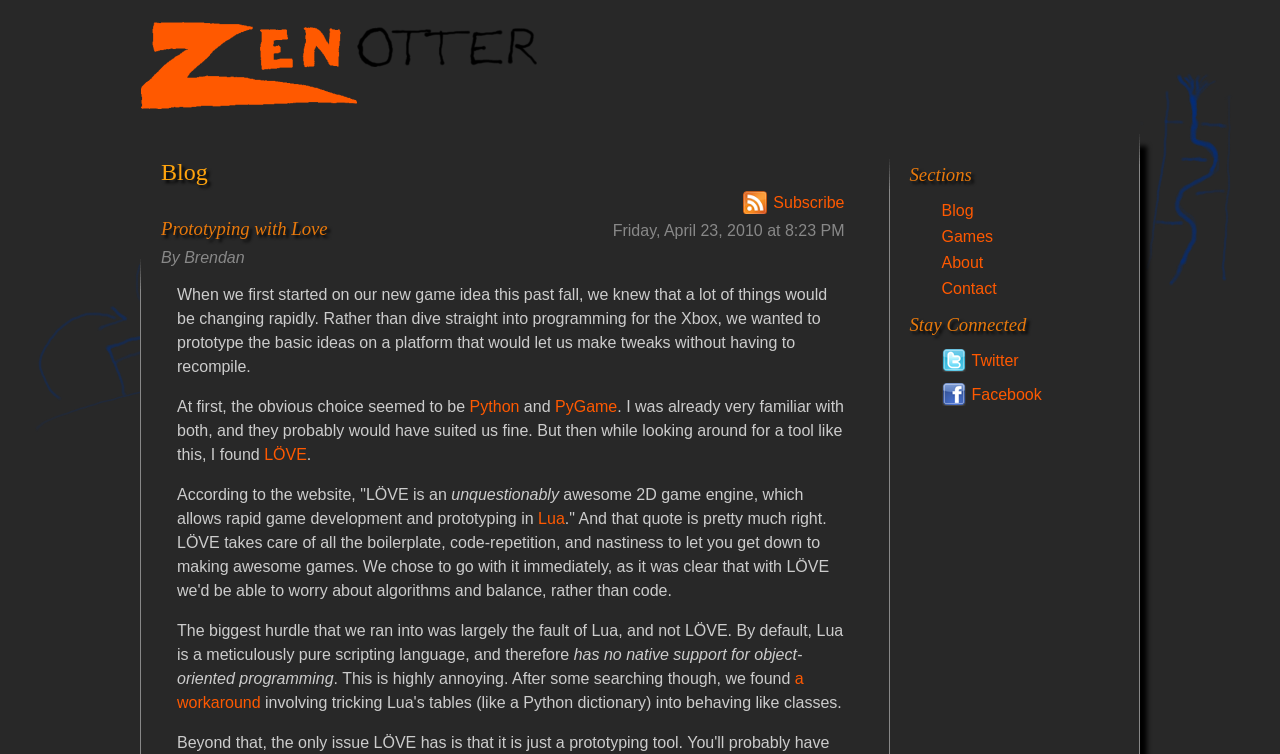Who wrote the blog post?
Give a single word or phrase answer based on the content of the image.

Brendan